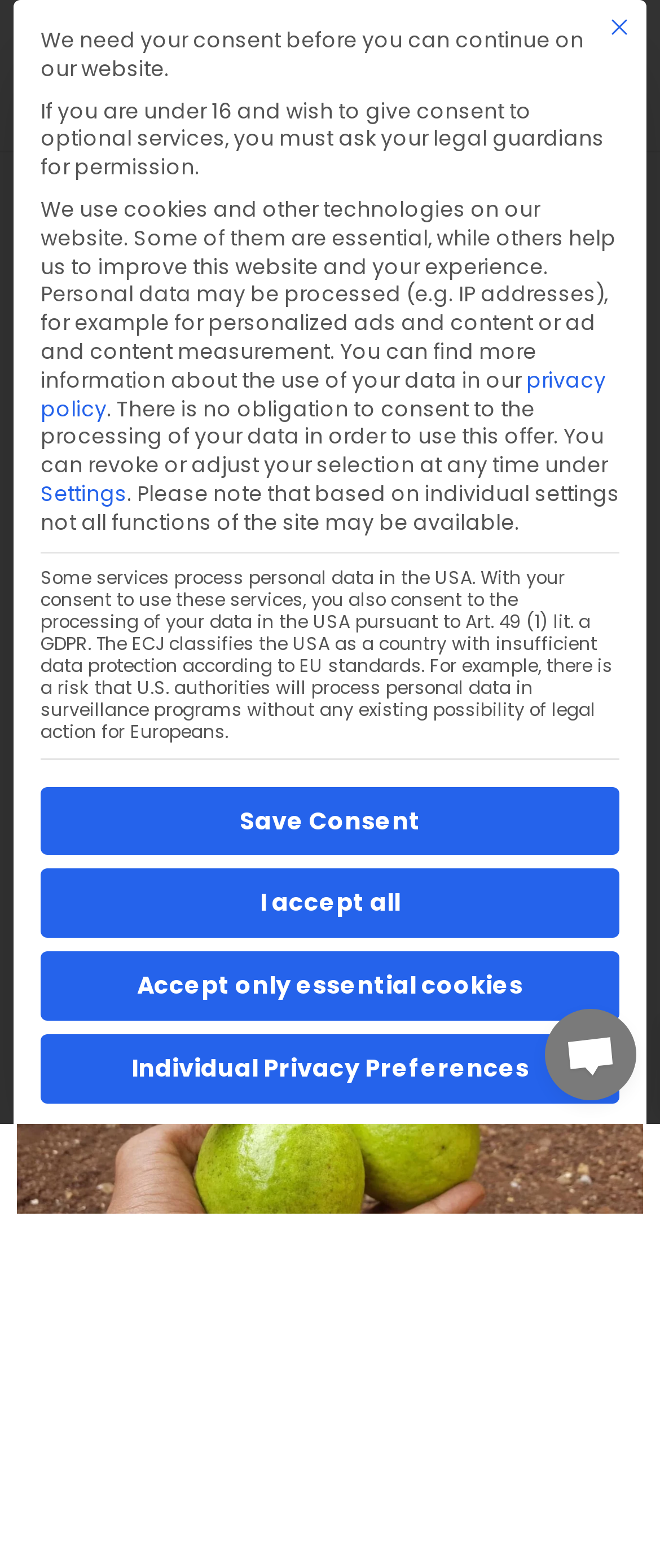Please find the bounding box coordinates of the clickable region needed to complete the following instruction: "Open the chat". The bounding box coordinates must consist of four float numbers between 0 and 1, i.e., [left, top, right, bottom].

[0.826, 0.643, 0.964, 0.702]